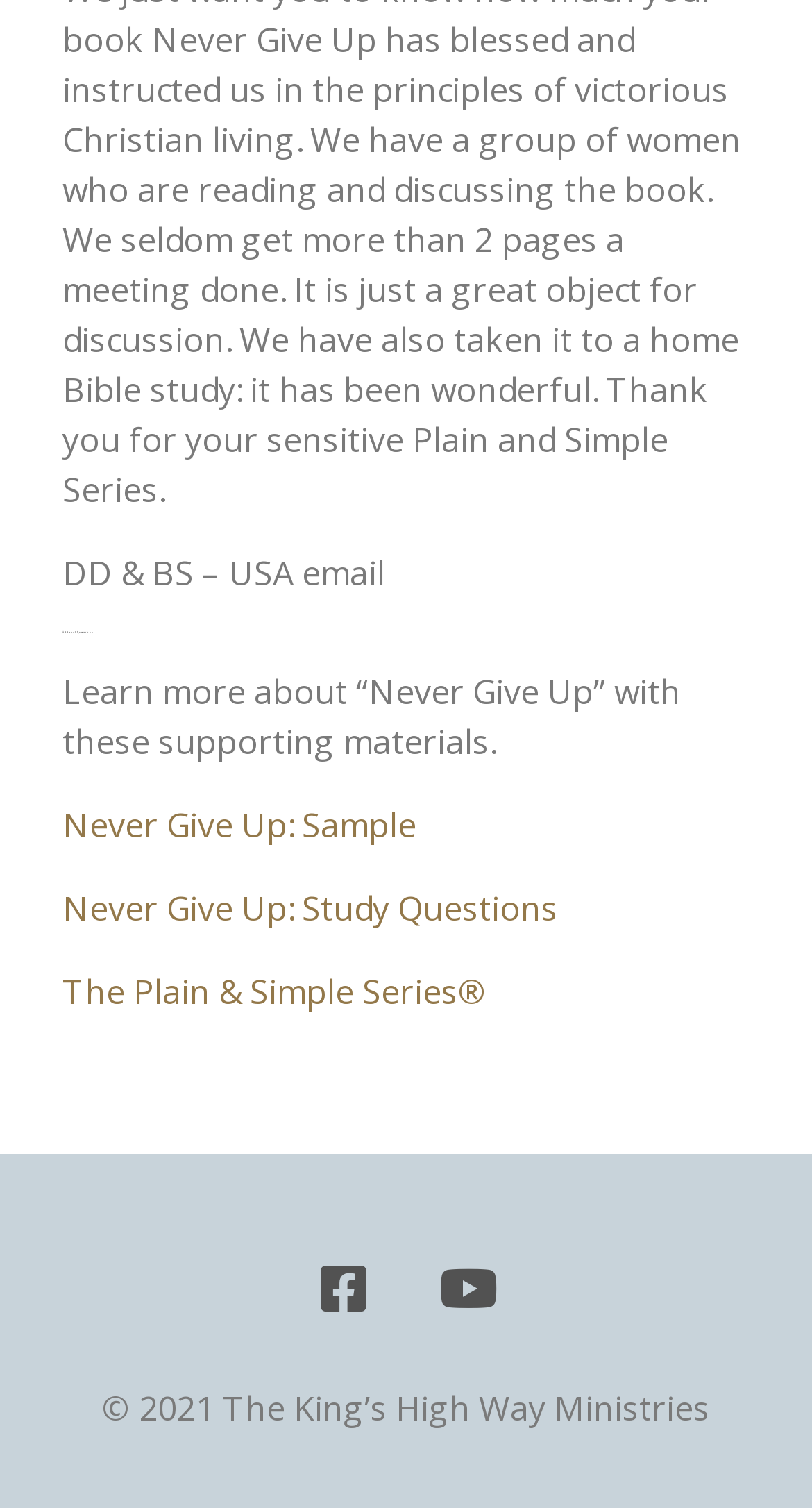Provide the bounding box coordinates of the HTML element described as: "Facebook-square". The bounding box coordinates should be four float numbers between 0 and 1, i.e., [left, top, right, bottom].

[0.359, 0.82, 0.487, 0.889]